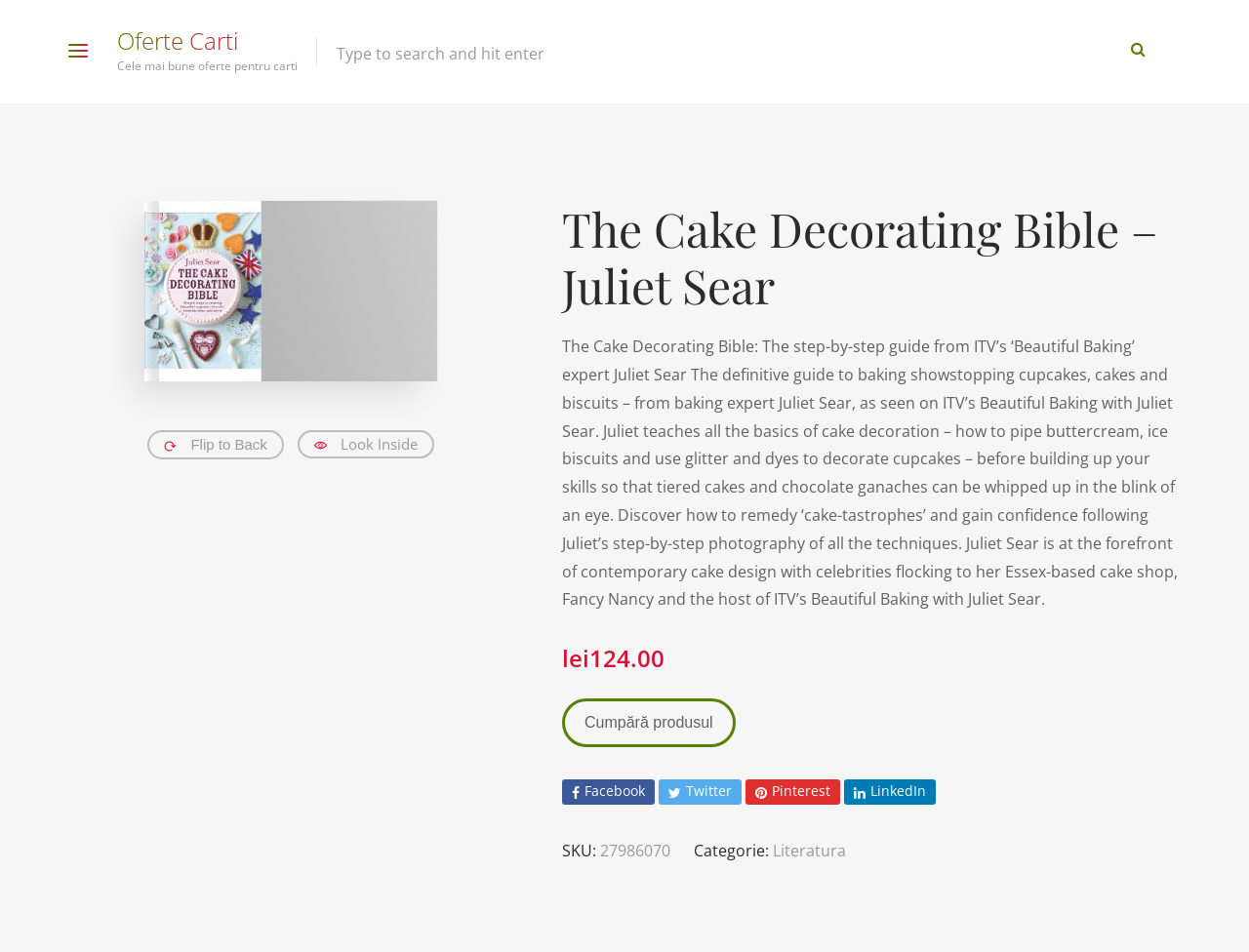Carefully observe the image and respond to the question with a detailed answer:
What is the SKU of the book?

I found the answer by looking at the product information on the webpage. There is a StaticText element that says 'SKU:' and another element that says '27986070', which suggests that the SKU of the book is 27986070.